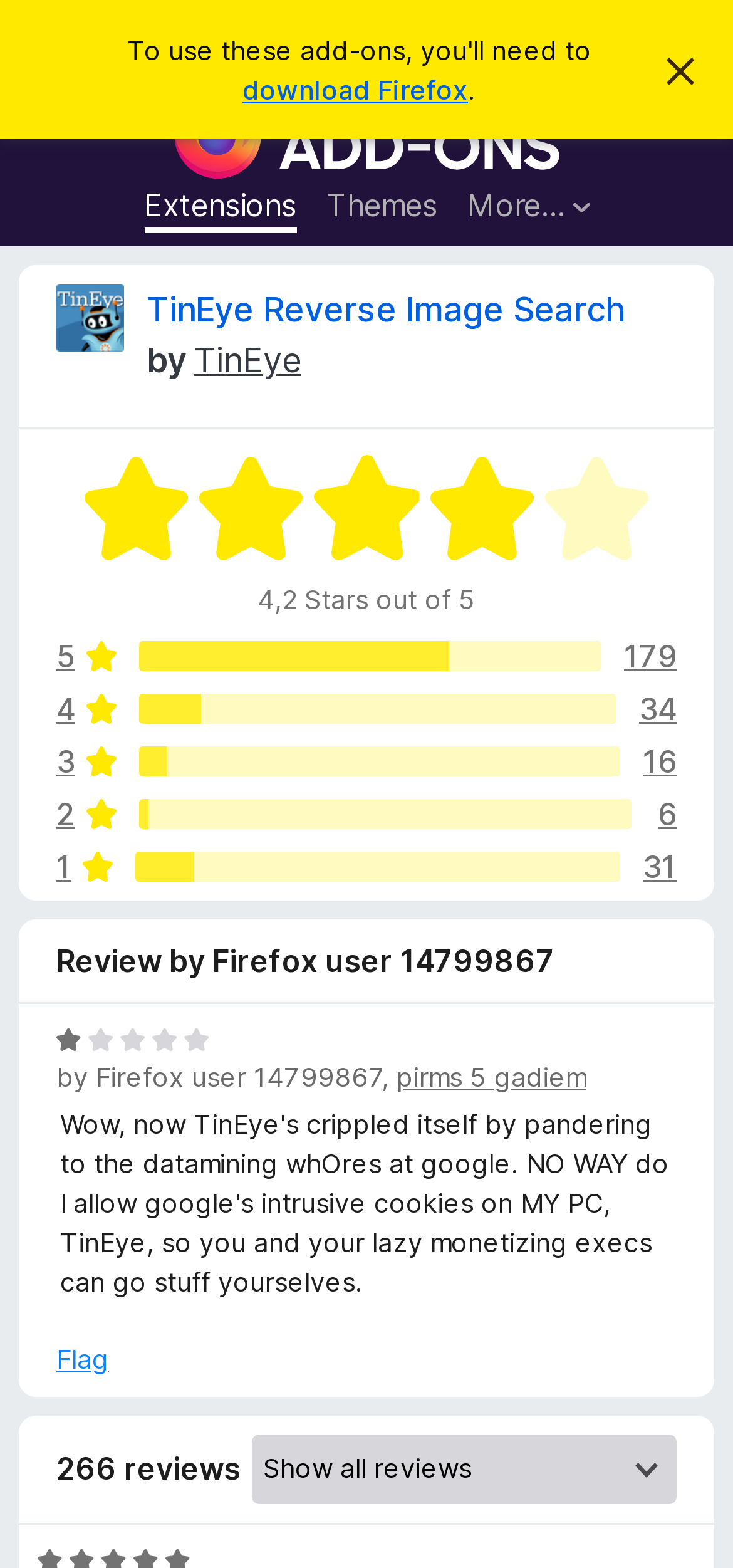Pinpoint the bounding box coordinates of the clickable element needed to complete the instruction: "Download Firefox". The coordinates should be provided as four float numbers between 0 and 1: [left, top, right, bottom].

[0.331, 0.047, 0.638, 0.067]